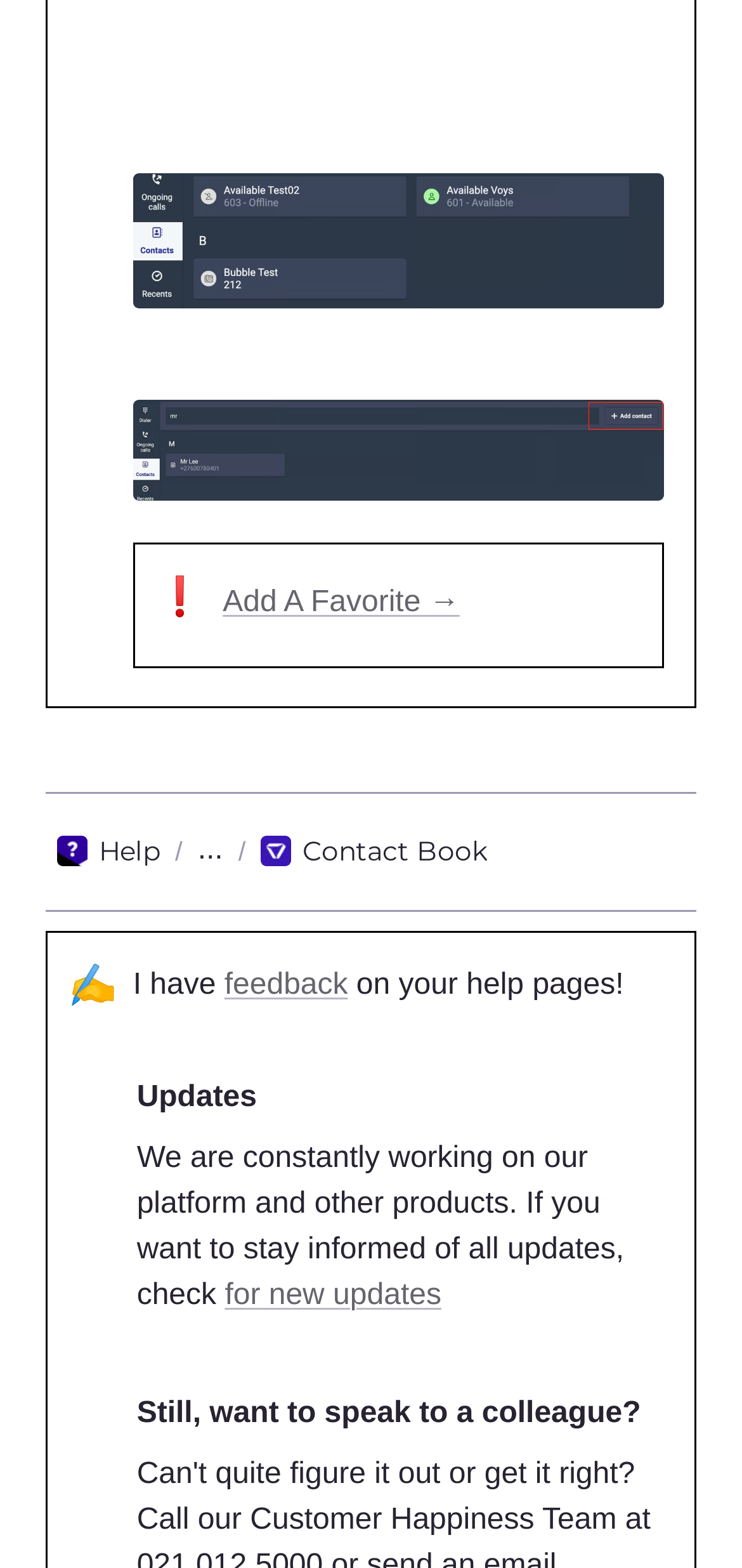Answer briefly with one word or phrase:
What is the purpose of the 'for new updates' link?

To check for new updates